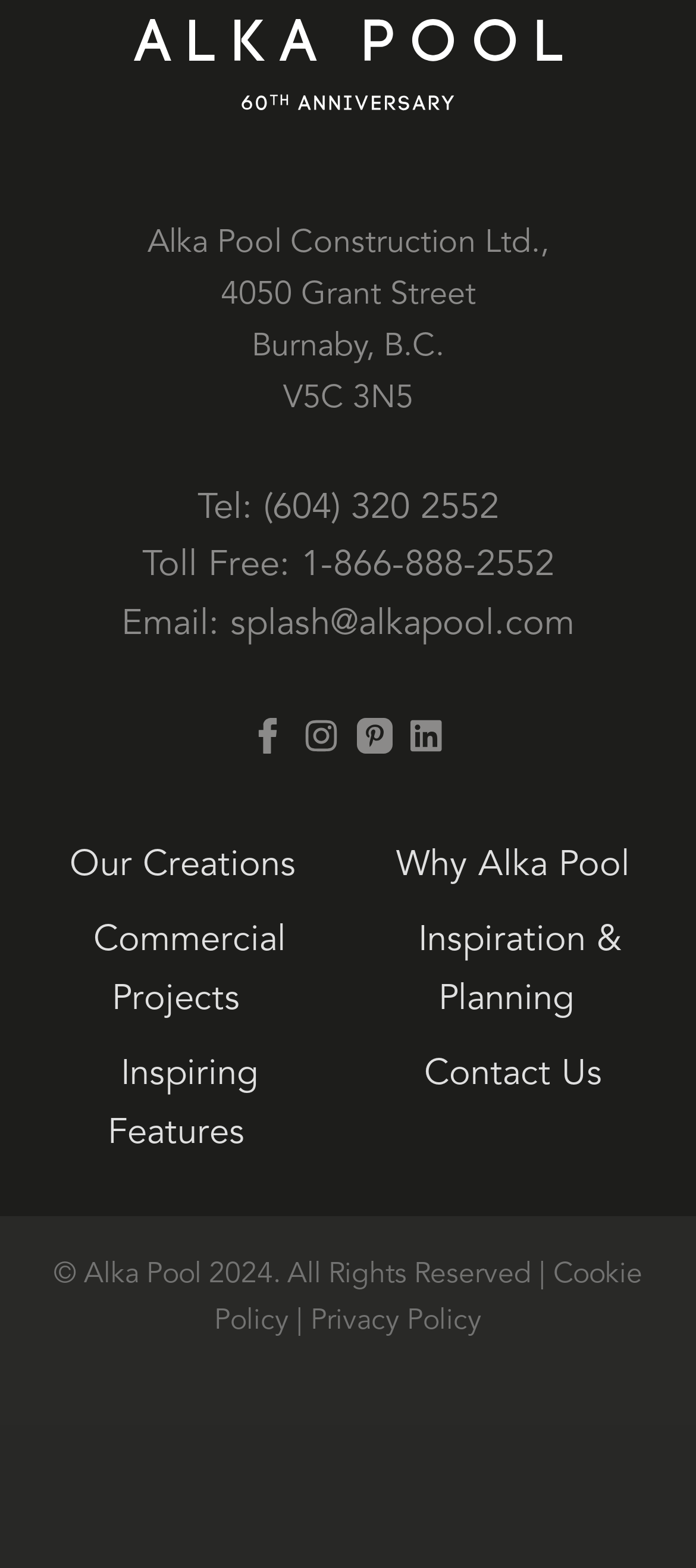Can you find the bounding box coordinates of the area I should click to execute the following instruction: "Contact the company"?

[0.59, 0.674, 0.885, 0.697]